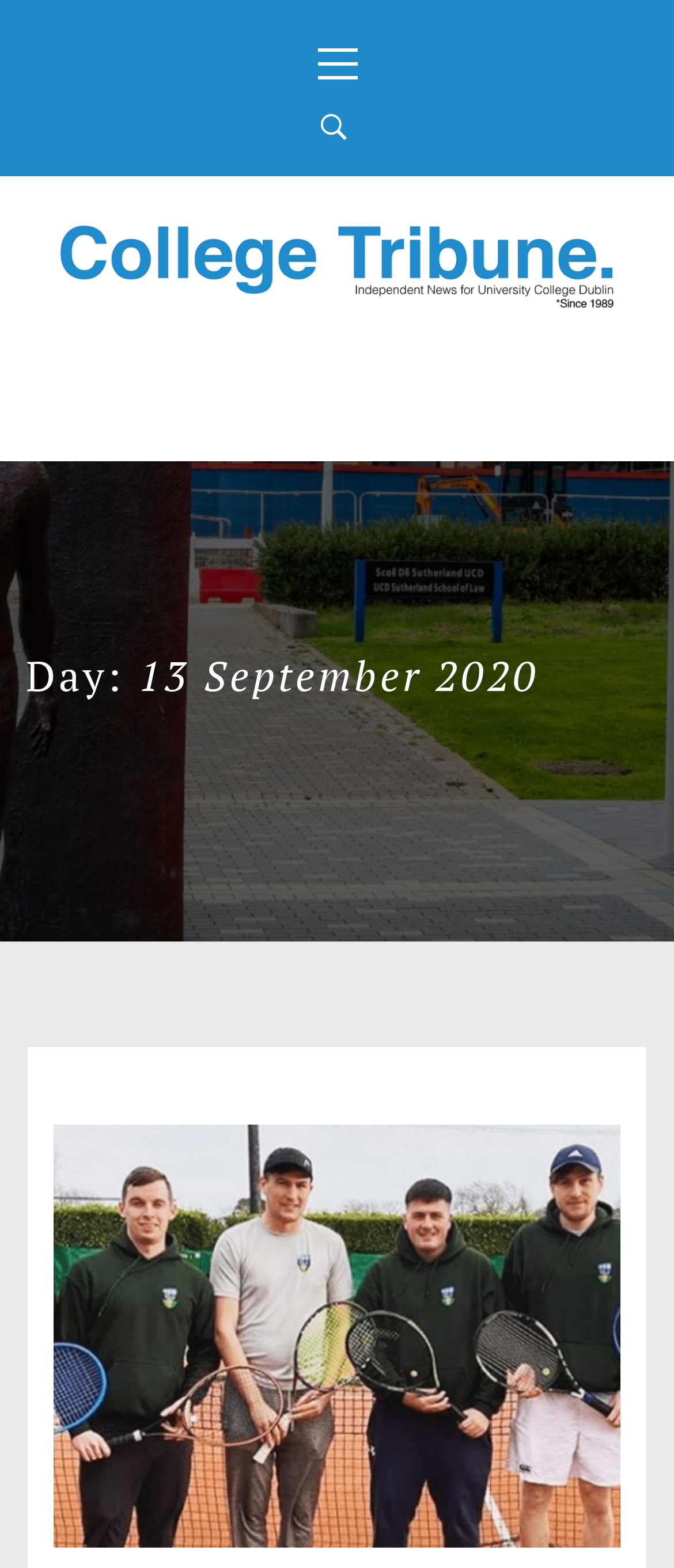Answer the question with a brief word or phrase:
What is the date displayed on the webpage?

13 September 2020